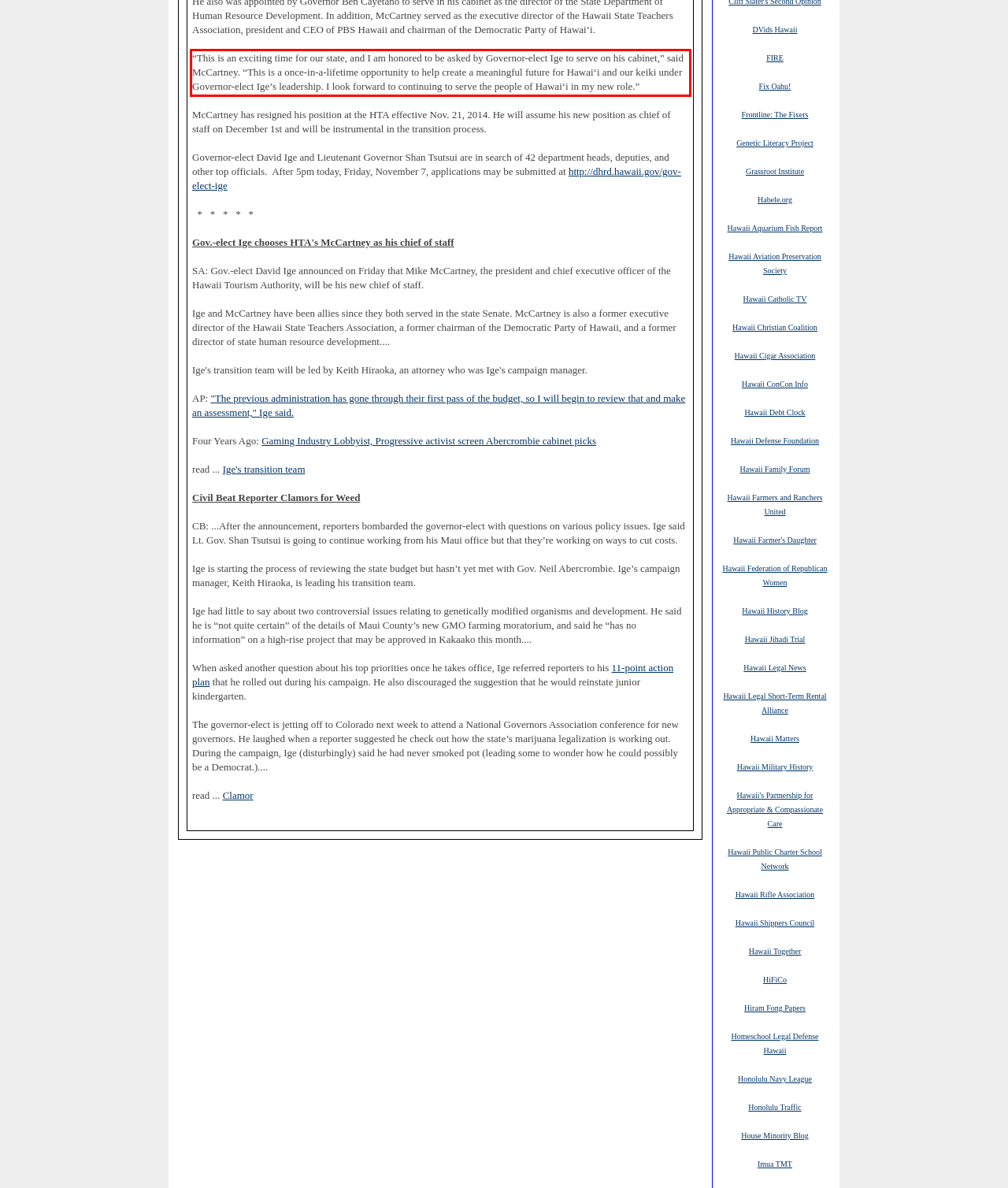You are provided with a webpage screenshot that includes a red rectangle bounding box. Extract the text content from within the bounding box using OCR.

“This is an exciting time for our state, and I am honored to be asked by Governor-elect Ige to serve on his cabinet,” said McCartney. “This is a once-in-a-lifetime opportunity to help create a meaningful future for Hawai‘i and our keiki under Governor-elect Ige’s leadership. I look forward to continuing to serve the people of Hawai‘i in my new role.”